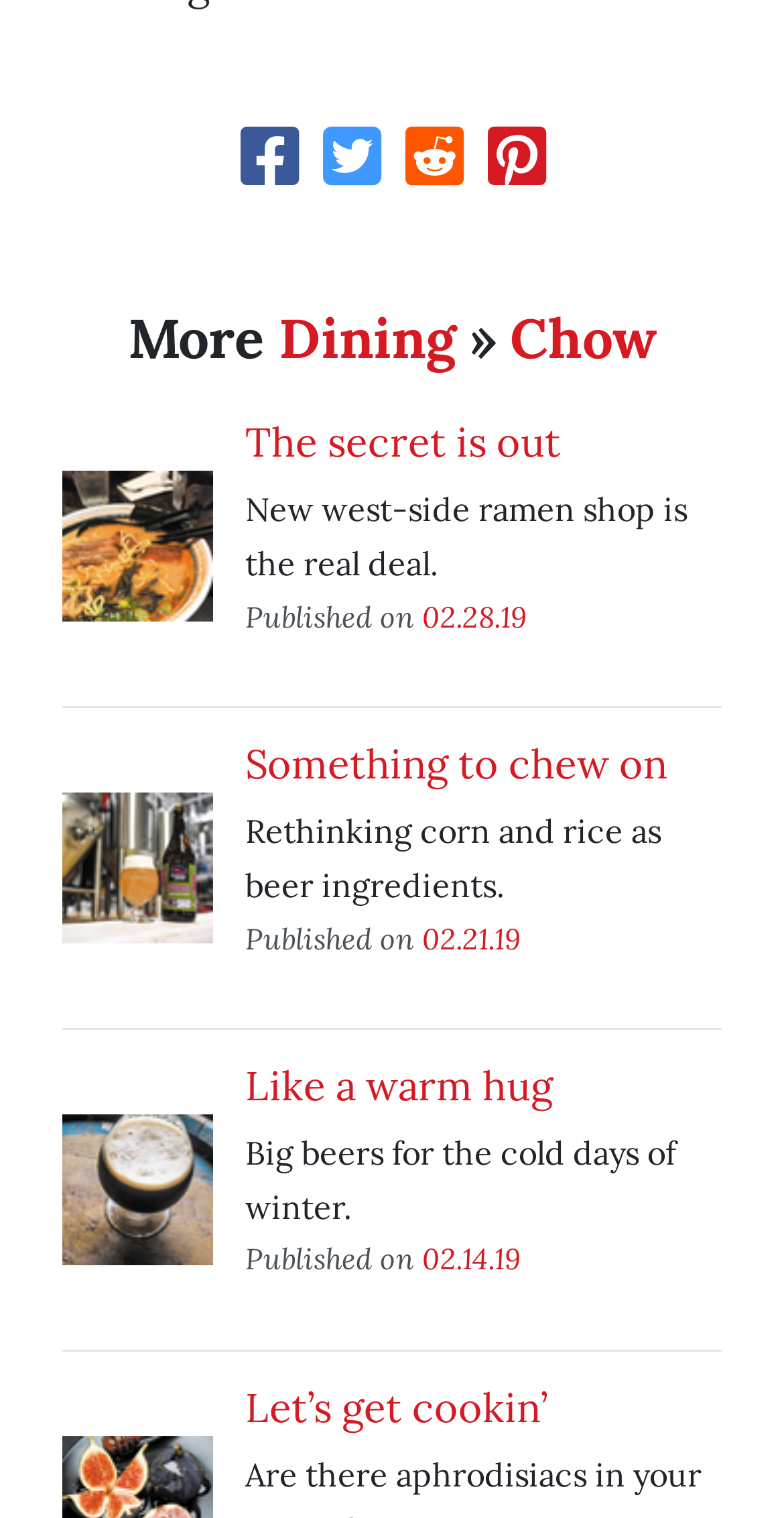How many horizontal separators are on this page?
Answer the question with a detailed explanation, including all necessary information.

I looked for elements with the description 'orientation: horizontal' and found three such elements, which are horizontal separators.